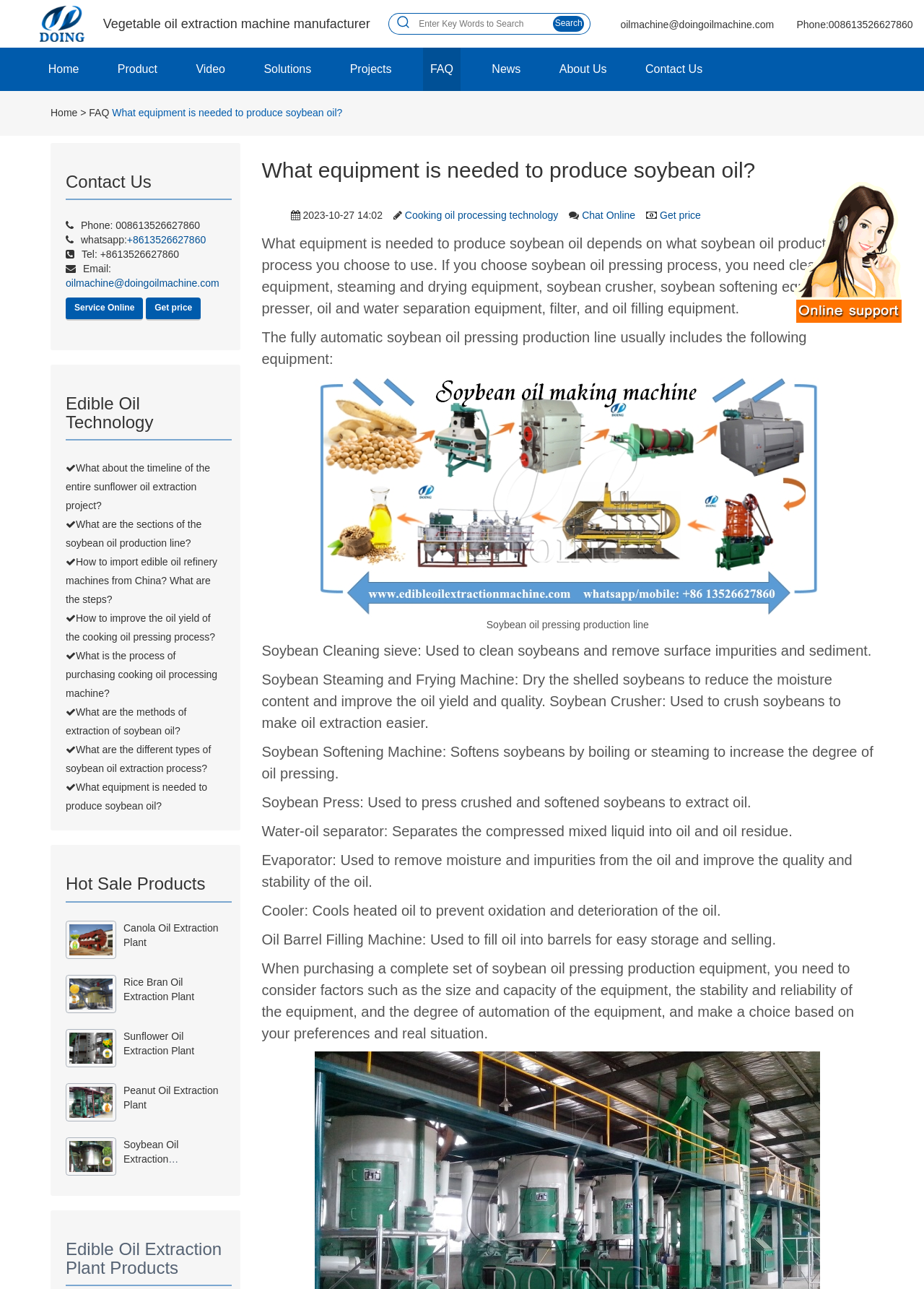What is the function of the water-oil separator?
Please provide a comprehensive and detailed answer to the question.

The water-oil separator is used to separate the compressed mixed liquid into oil and oil residue. This information can be found in the description of the soybean oil pressing production line equipment.